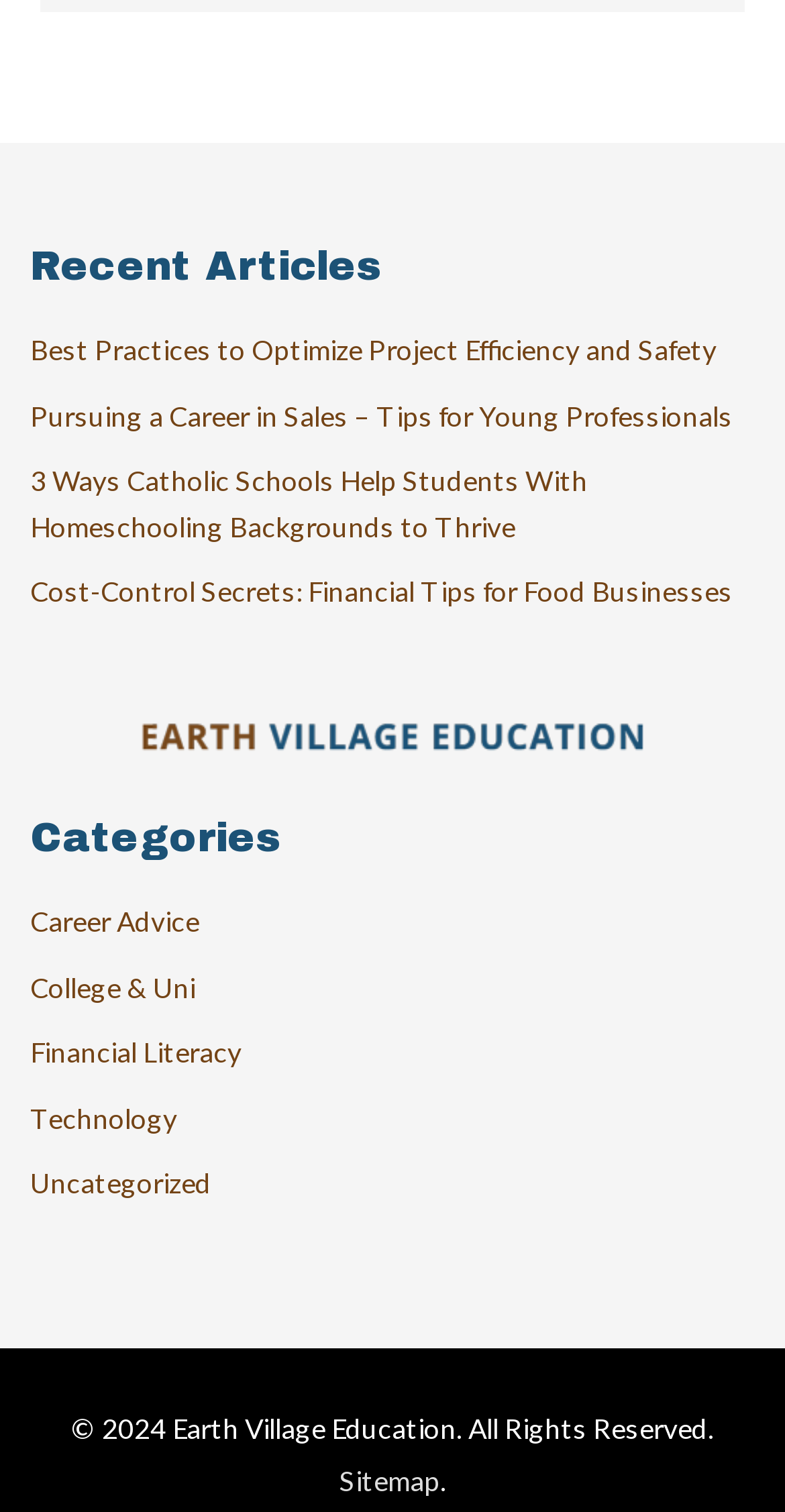Identify the bounding box of the UI element that matches this description: "Technology".

[0.038, 0.728, 0.226, 0.75]